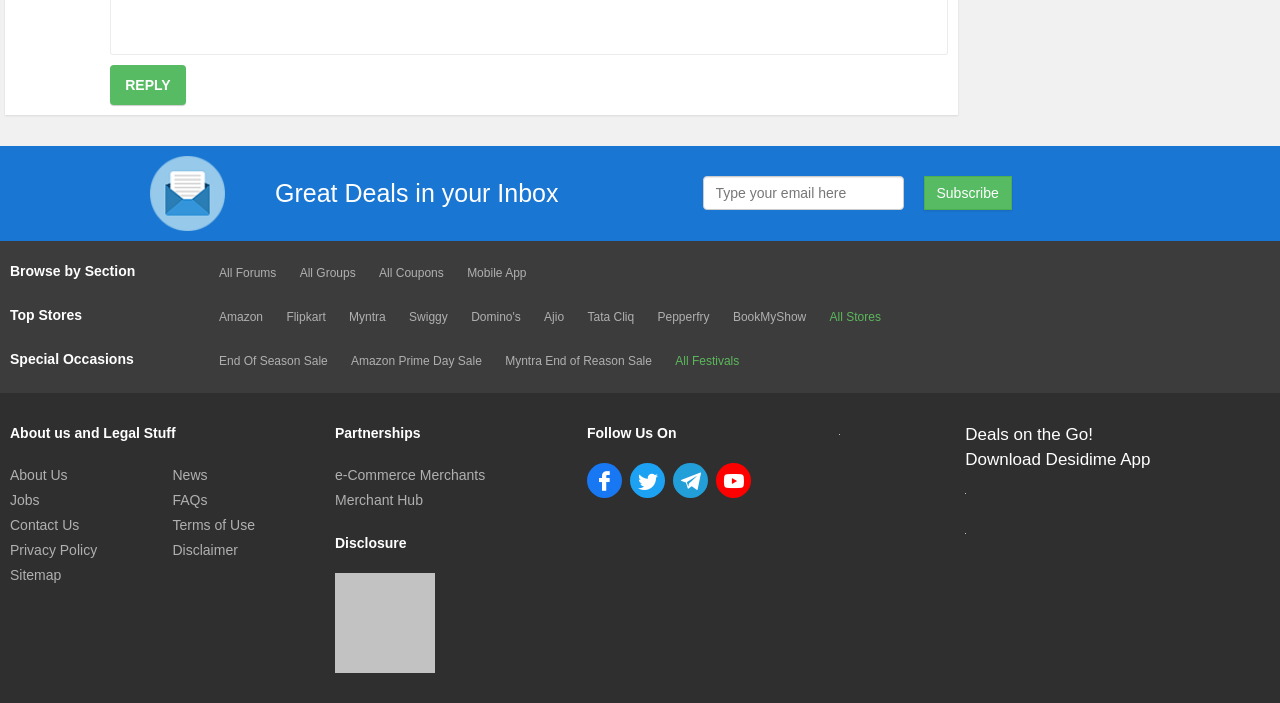Can you find the bounding box coordinates for the element that needs to be clicked to execute this instruction: "Browse all forums"? The coordinates should be given as four float numbers between 0 and 1, i.e., [left, top, right, bottom].

[0.163, 0.379, 0.224, 0.399]